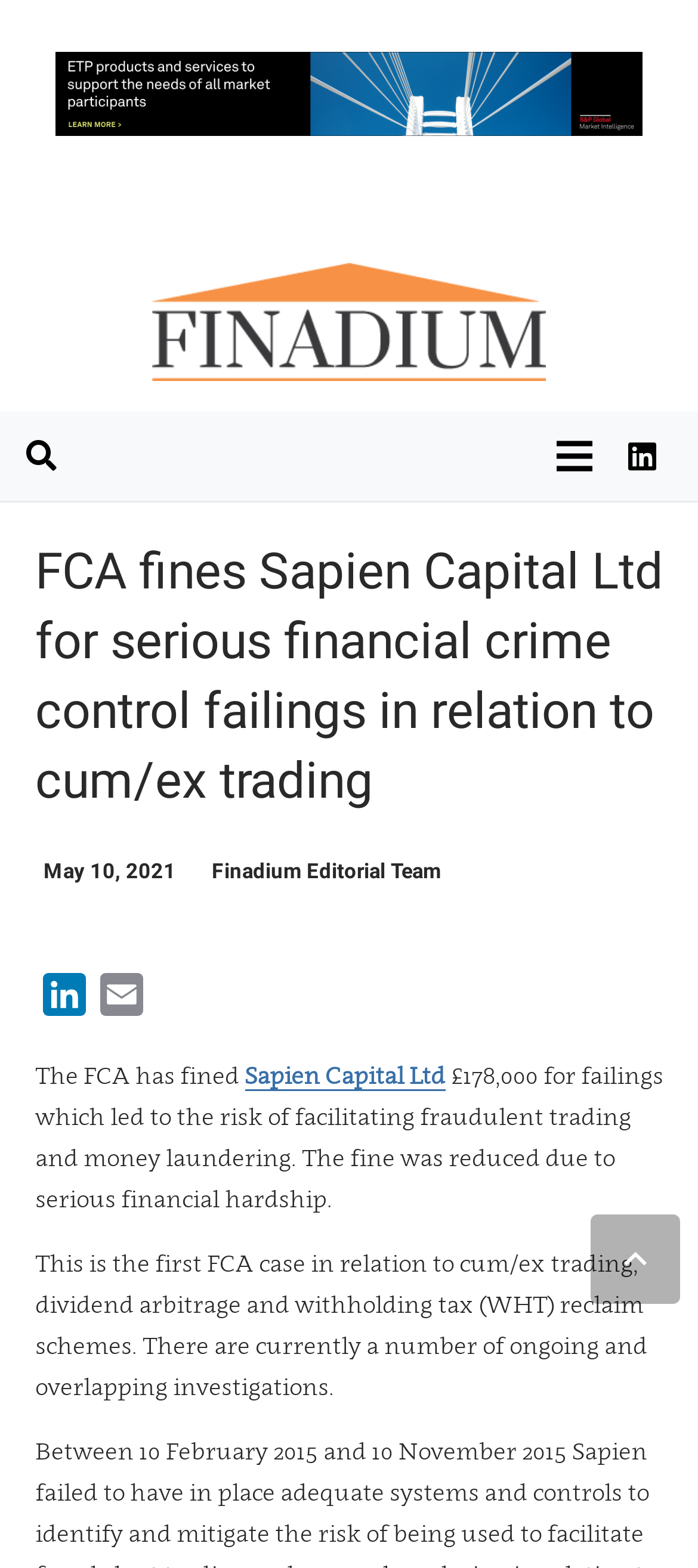What is the amount of the fine imposed on Sapien Capital Ltd?
Using the image as a reference, give a one-word or short phrase answer.

£178,000